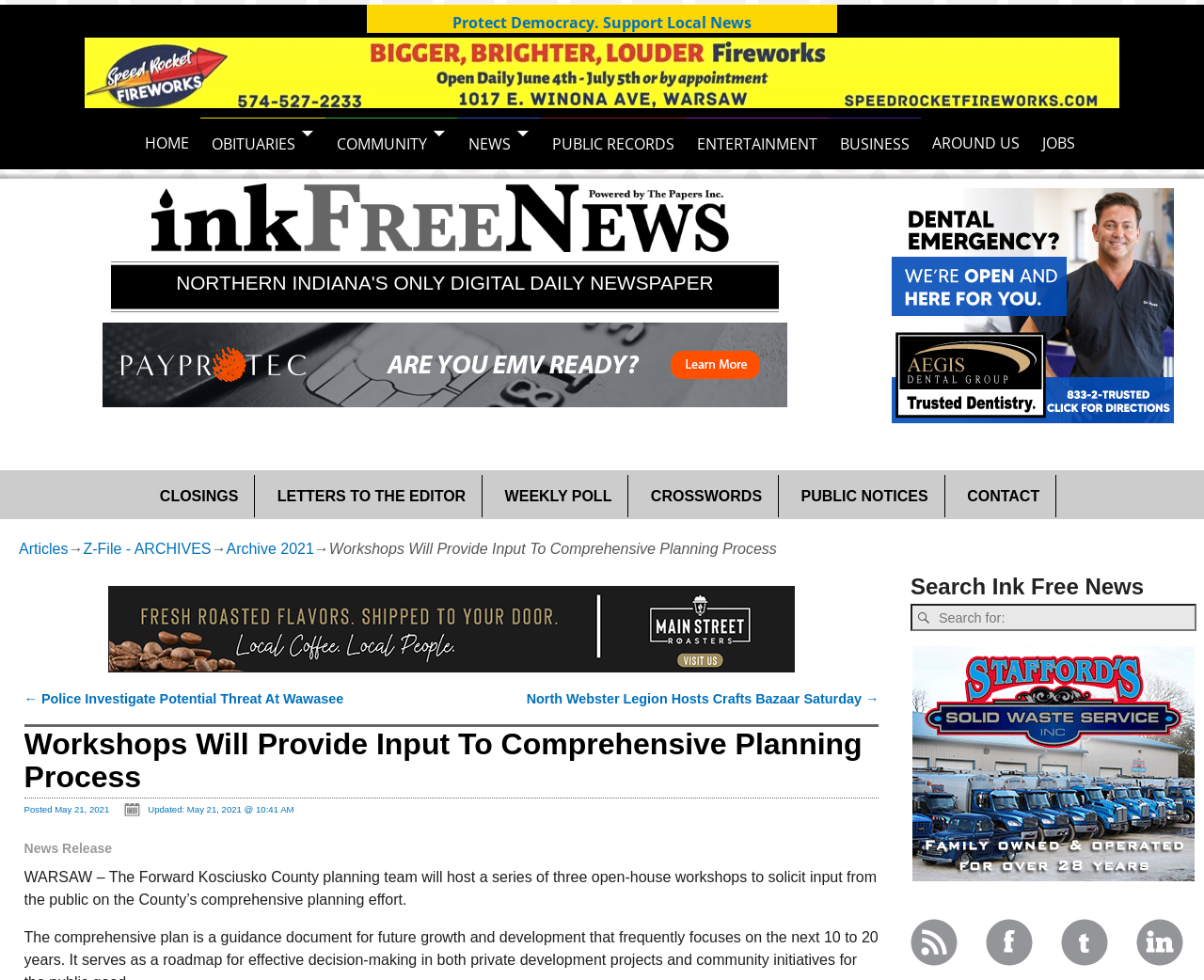Find and provide the bounding box coordinates for the UI element described with: "Weekly Poll".

[0.406, 0.485, 0.522, 0.528]